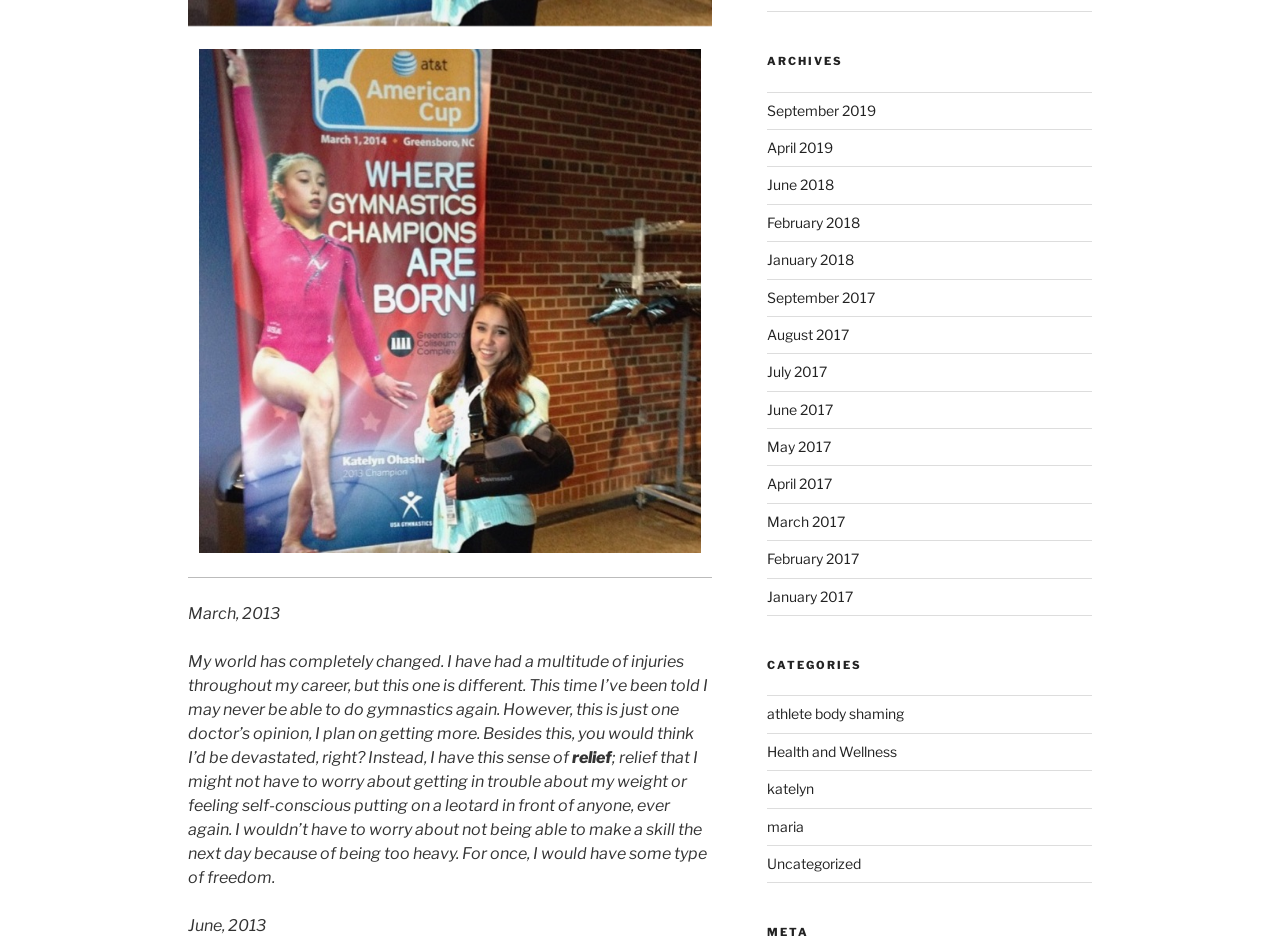Determine the bounding box of the UI element mentioned here: "August 2017". The coordinates must be in the format [left, top, right, bottom] with values ranging from 0 to 1.

[0.599, 0.348, 0.663, 0.366]